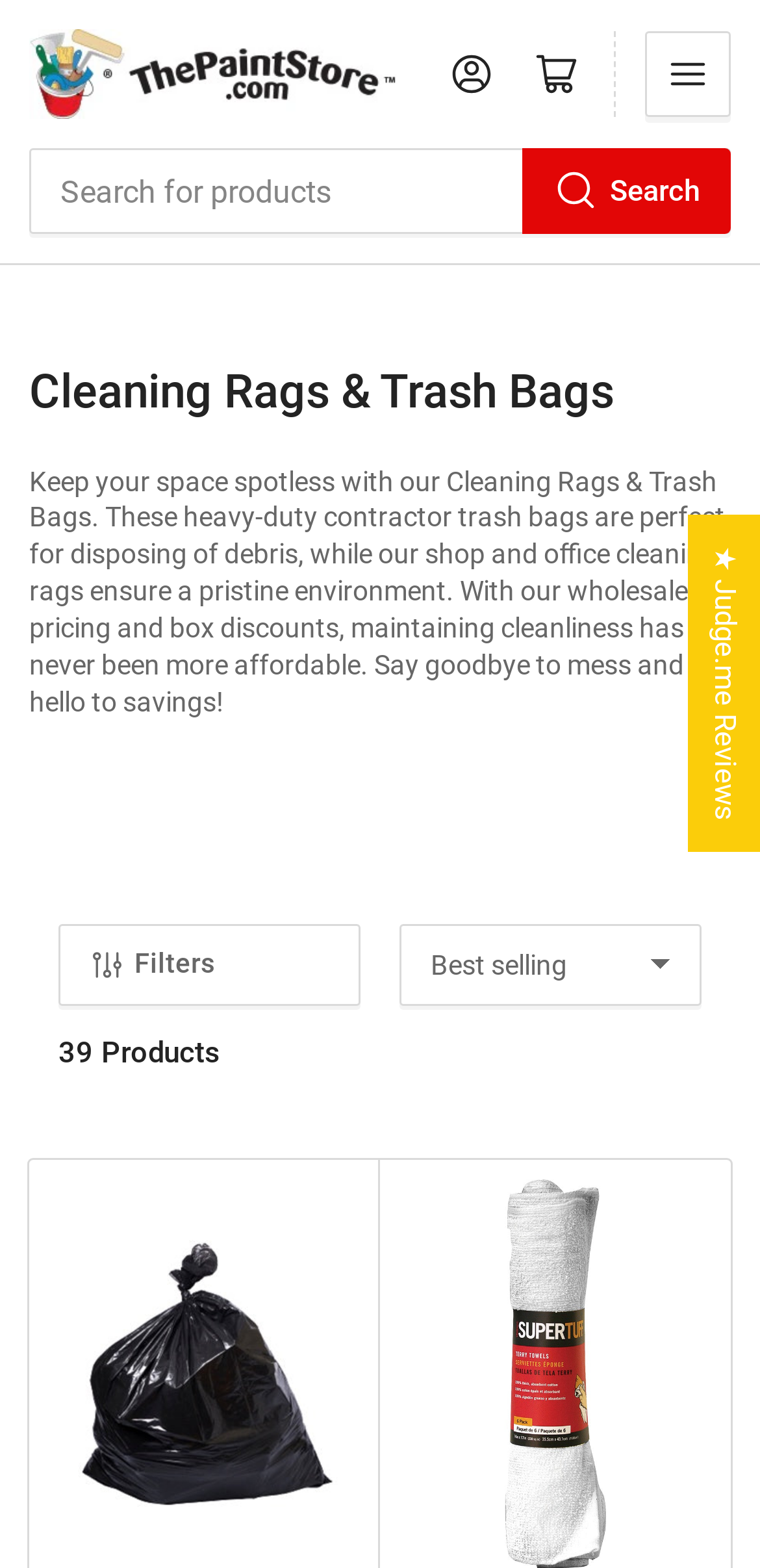Find and specify the bounding box coordinates that correspond to the clickable region for the instruction: "Open mini cart".

[0.676, 0.02, 0.788, 0.075]